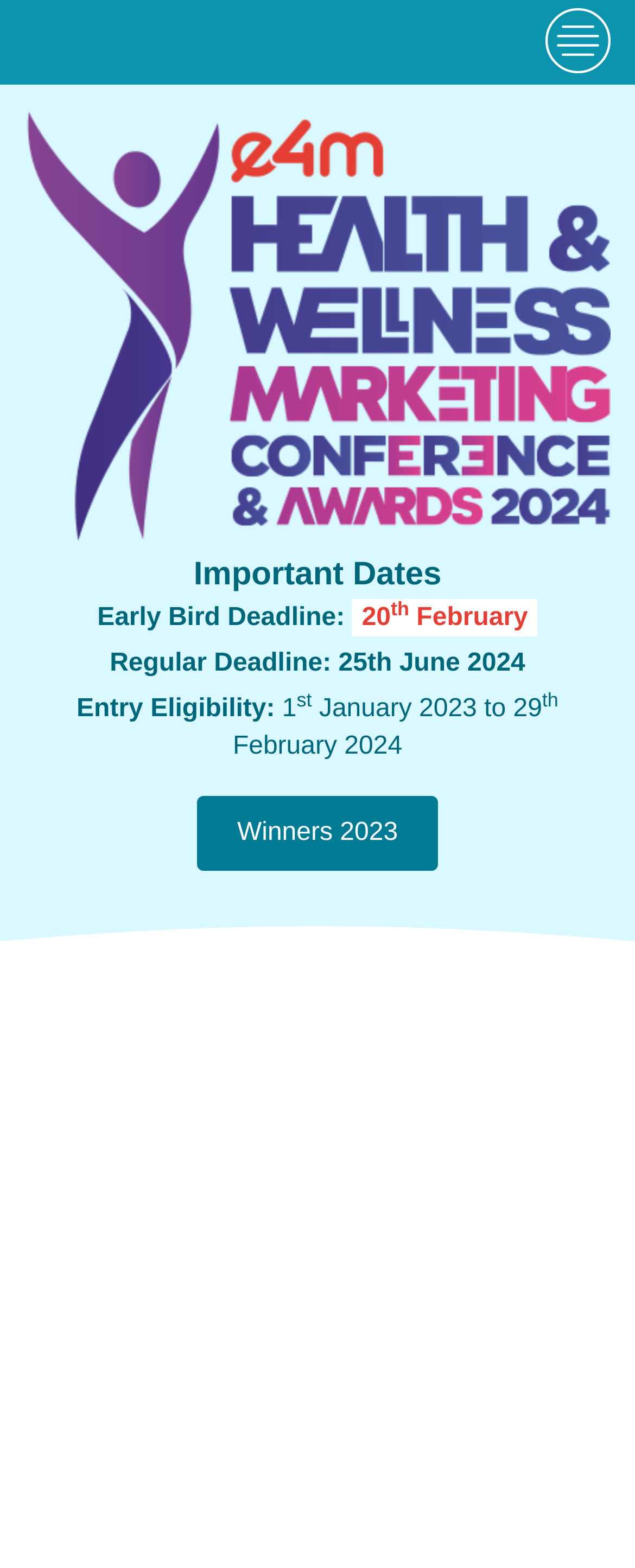How many social media links are present?
Using the image, answer in one word or phrase.

4